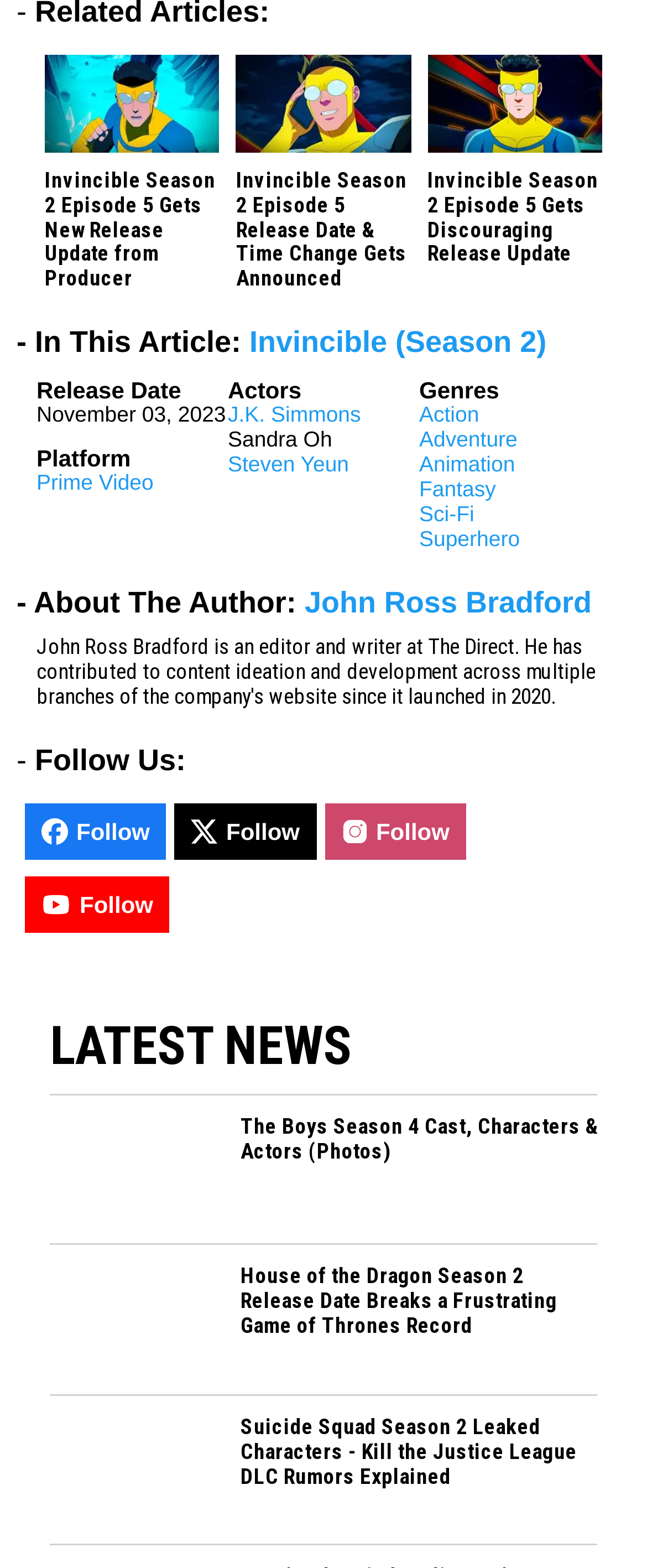Using the description: "Steven Yeun", identify the bounding box of the corresponding UI element in the screenshot.

[0.352, 0.288, 0.539, 0.304]